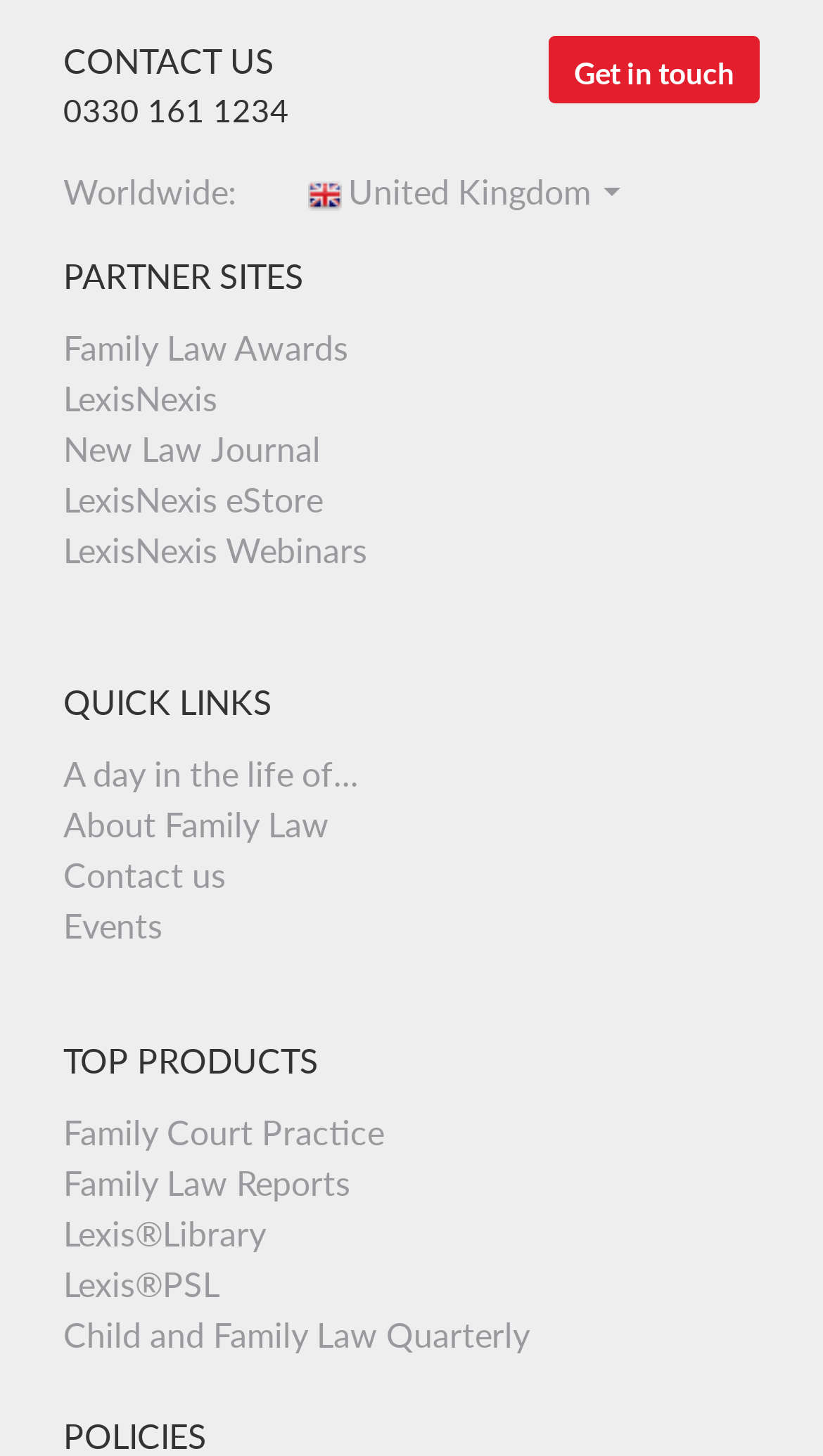Show the bounding box coordinates of the region that should be clicked to follow the instruction: "Visit the Family Law Awards website."

[0.077, 0.225, 0.423, 0.252]